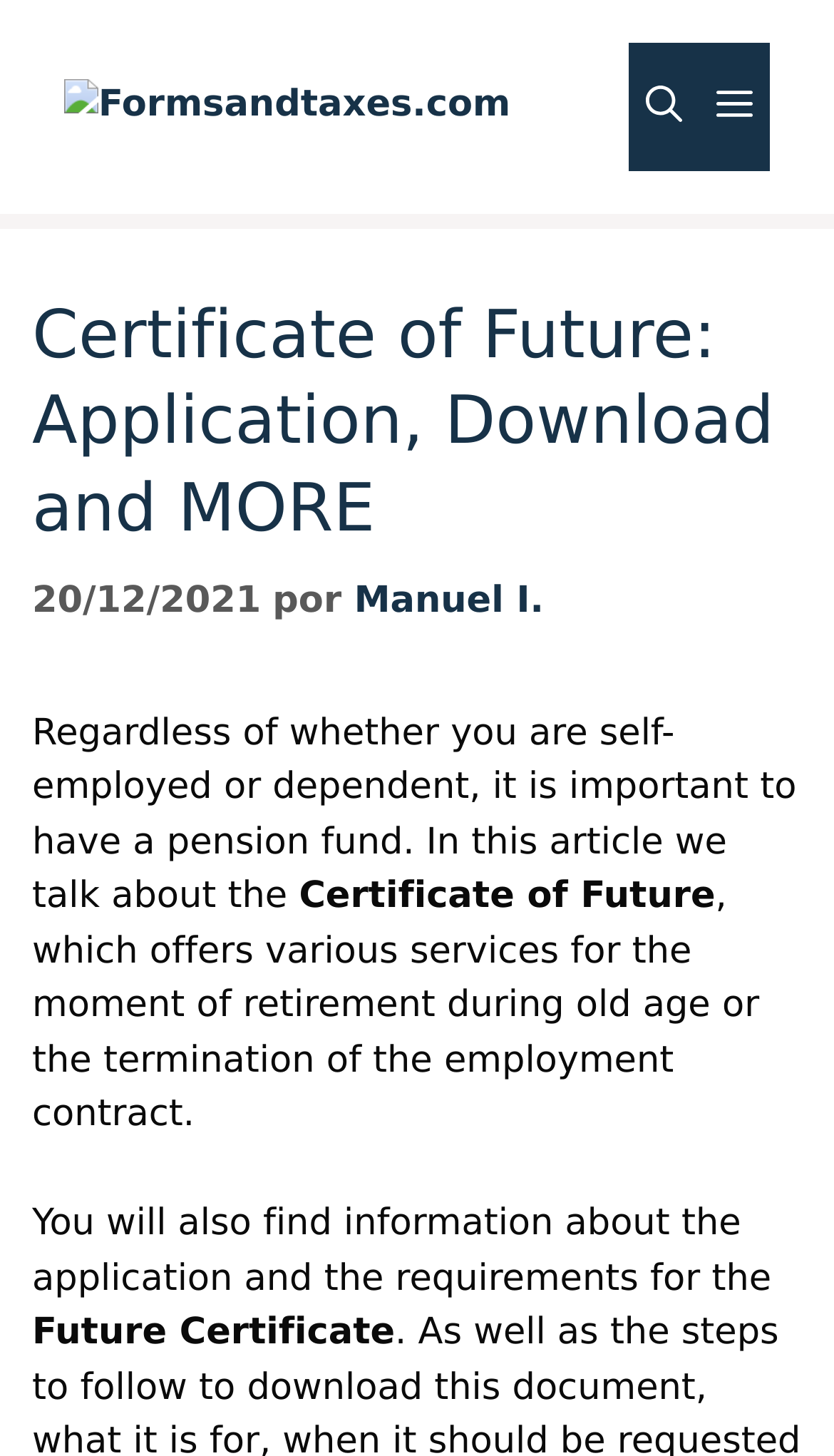What is the date of the article on the webpage?
Please provide a comprehensive answer based on the information in the image.

The date of the article is explicitly mentioned in the webpage content, which is '20/12/2021'.